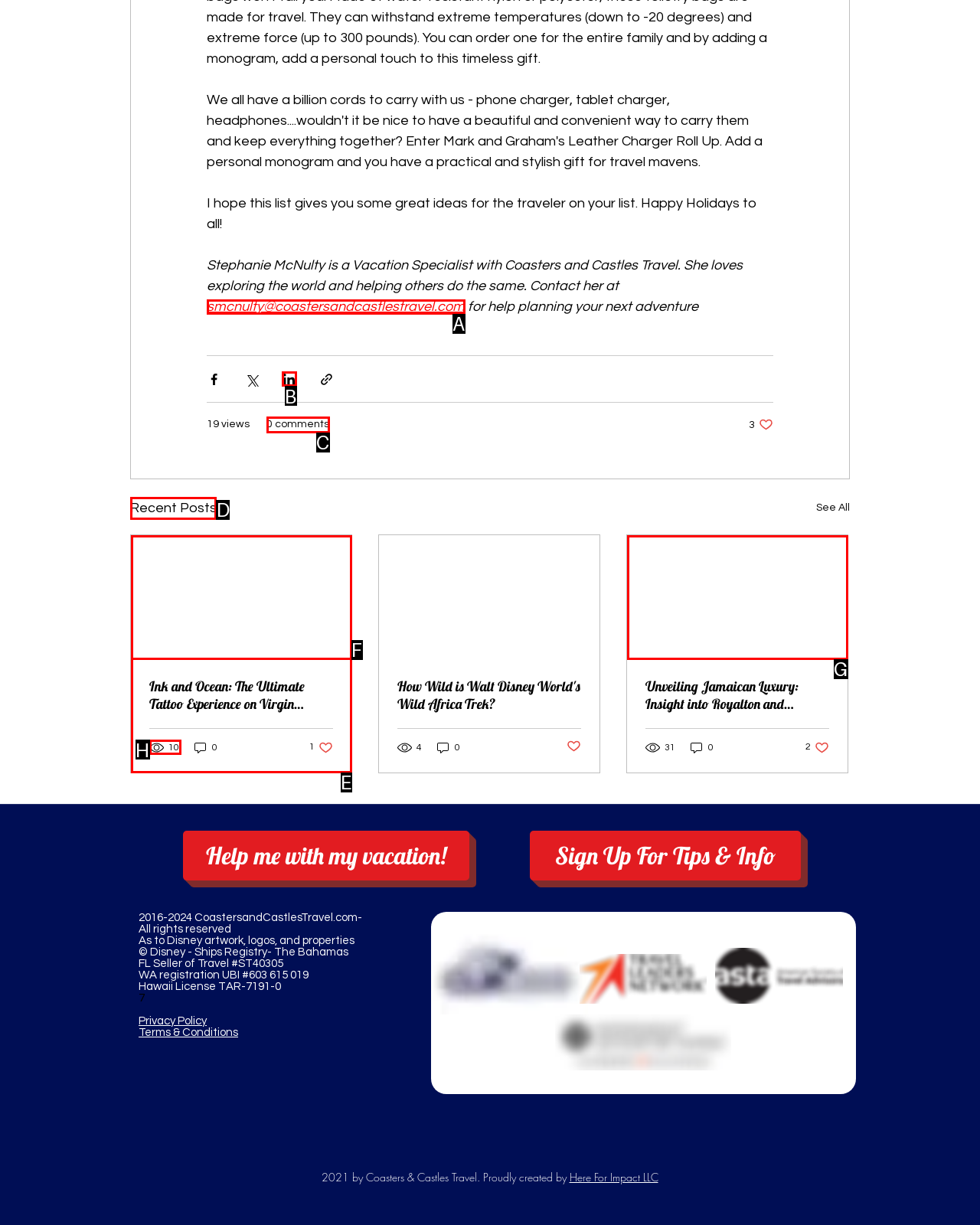Identify the letter of the UI element you need to select to accomplish the task: View recent posts.
Respond with the option's letter from the given choices directly.

D